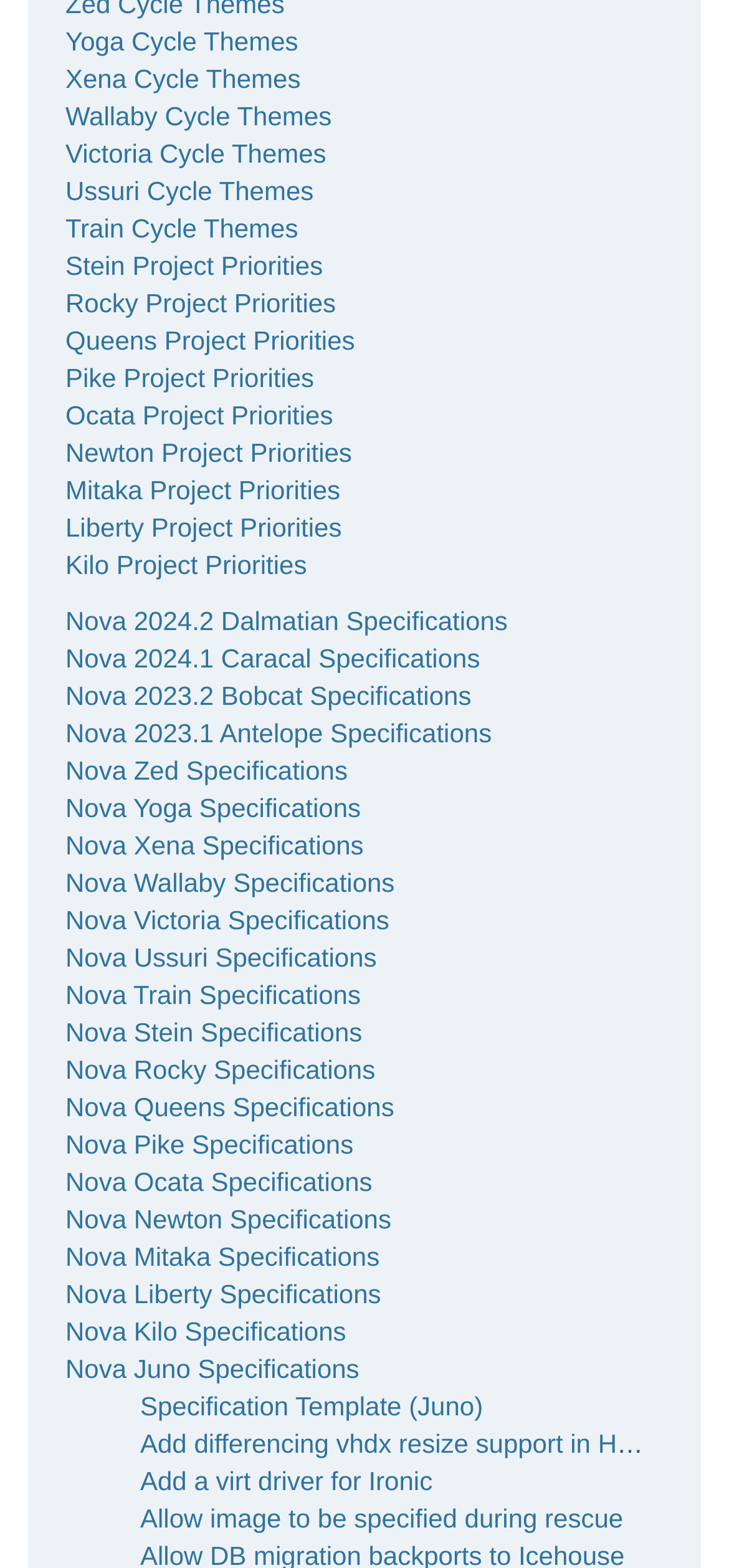Please answer the following question using a single word or phrase: 
How many project priorities are listed?

18